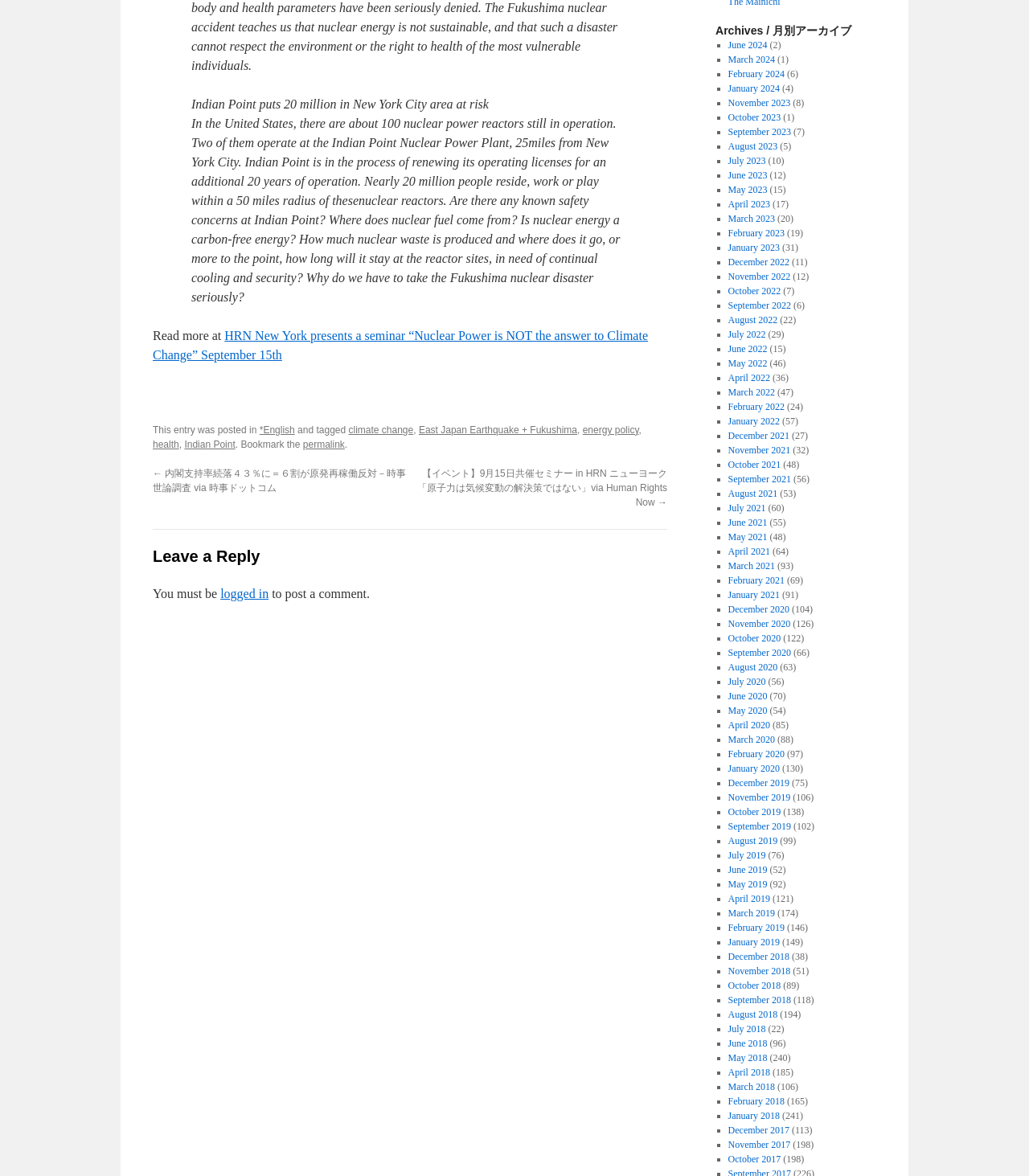Identify the bounding box coordinates of the area that should be clicked in order to complete the given instruction: "Log in to post a comment". The bounding box coordinates should be four float numbers between 0 and 1, i.e., [left, top, right, bottom].

[0.214, 0.499, 0.261, 0.511]